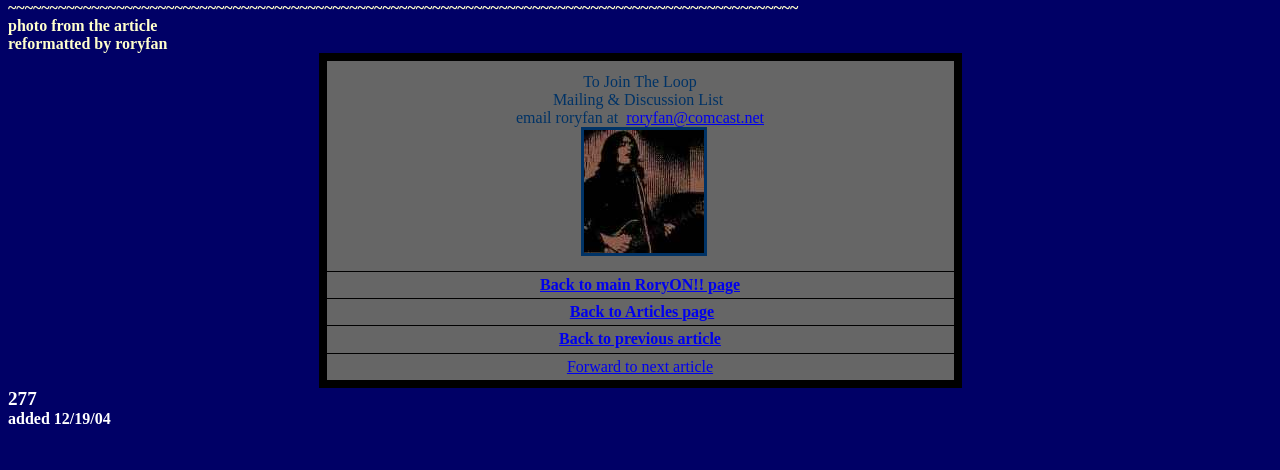Determine the bounding box coordinates in the format (top-left x, top-left y, bottom-right x, bottom-right y). Ensure all values are floating point numbers between 0 and 1. Identify the bounding box of the UI element described by: Forward to next article

[0.443, 0.761, 0.557, 0.797]